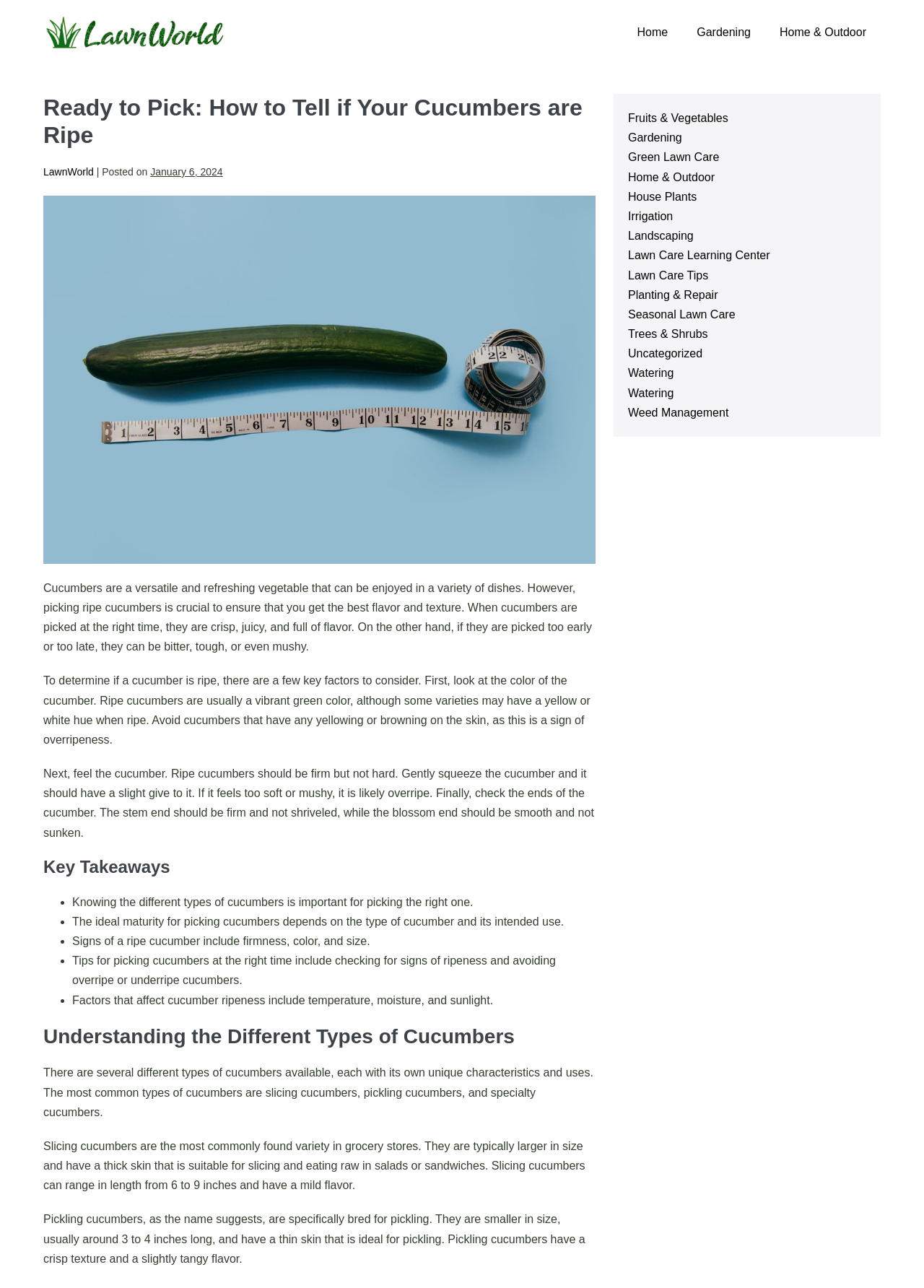Determine the bounding box coordinates for the area that needs to be clicked to fulfill this task: "Click on the 'Lawn Care Learning Center' link". The coordinates must be given as four float numbers between 0 and 1, i.e., [left, top, right, bottom].

[0.68, 0.194, 0.833, 0.203]